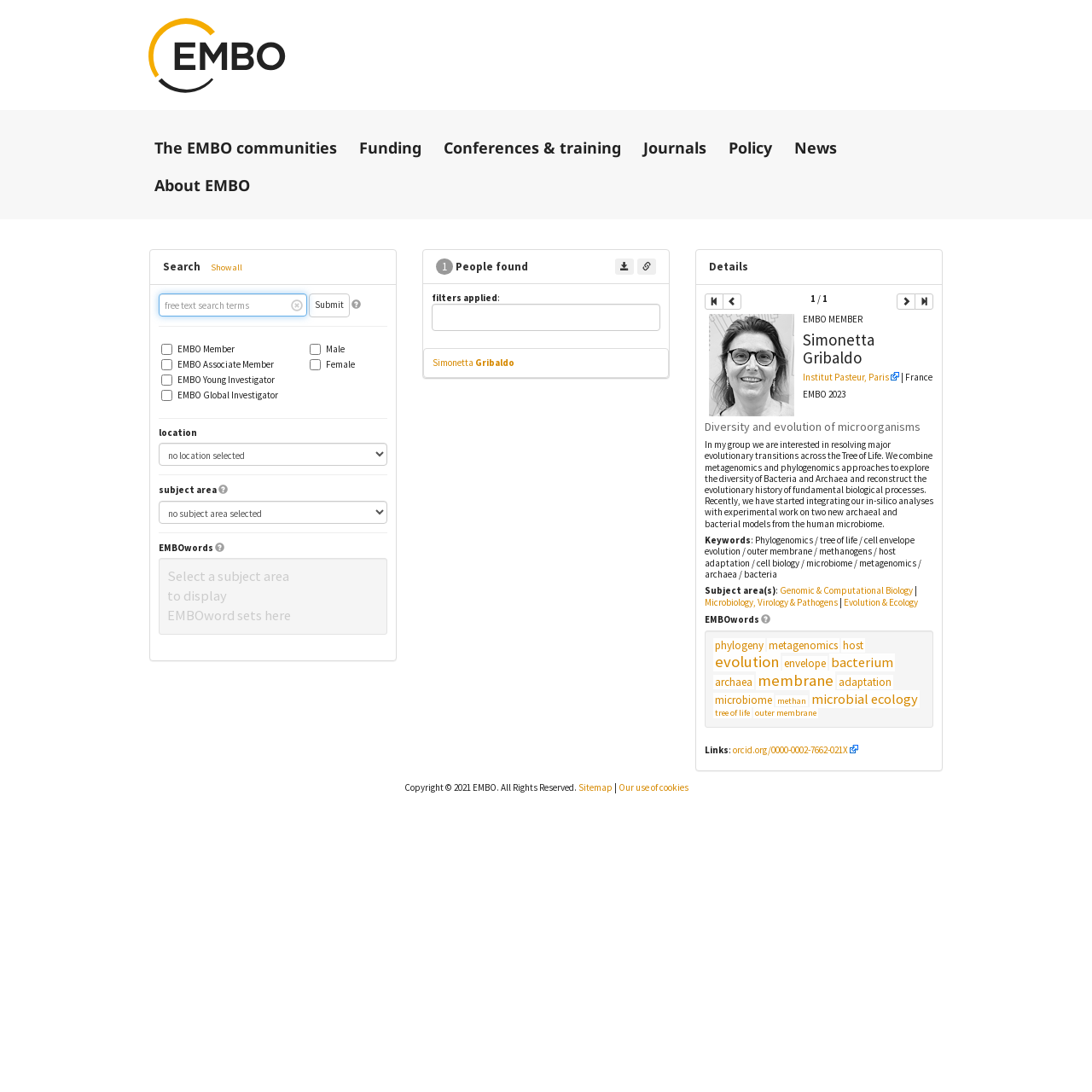Please identify the bounding box coordinates for the region that you need to click to follow this instruction: "Select a location".

[0.145, 0.406, 0.355, 0.427]